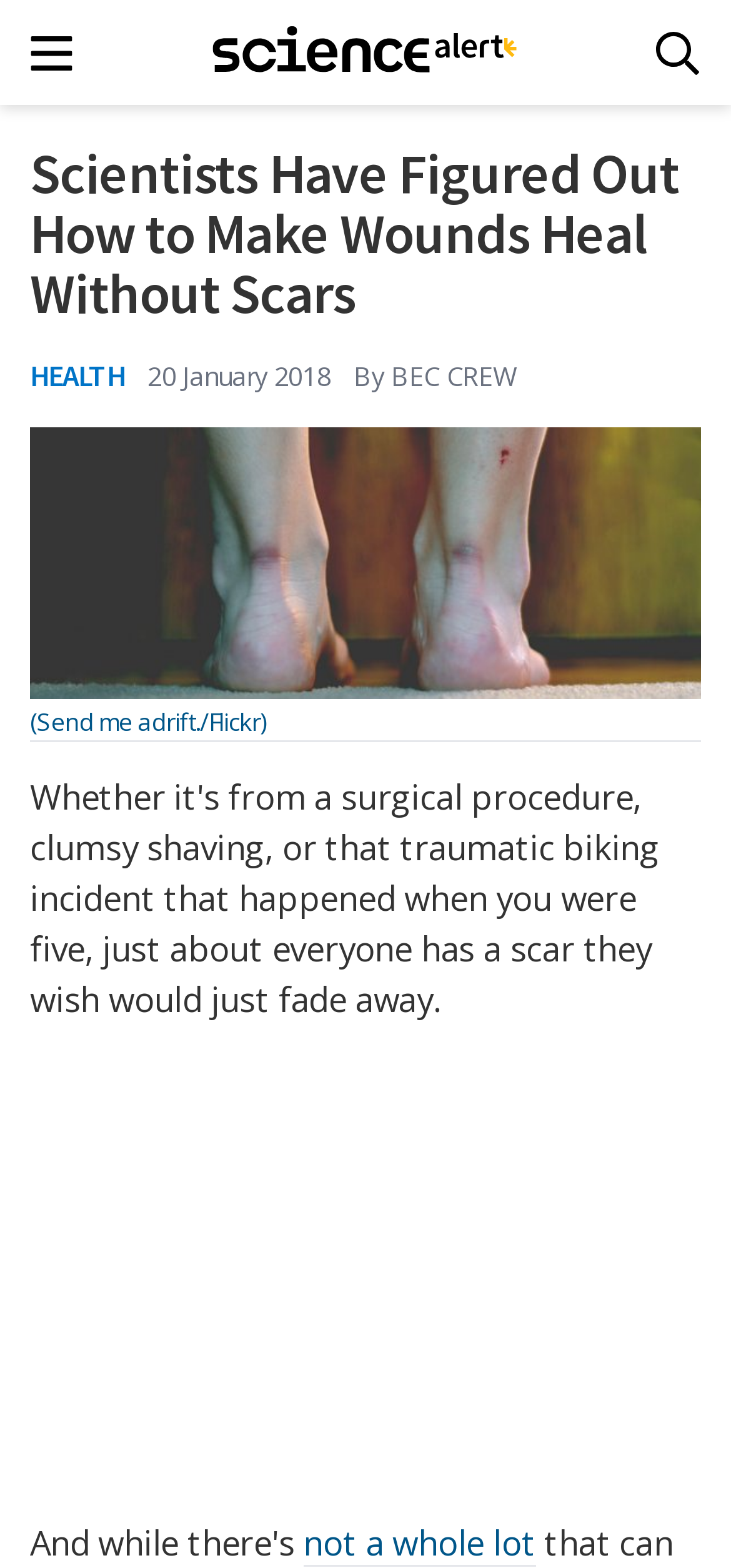Please determine and provide the text content of the webpage's heading.

Scientists Have Figured Out How to Make Wounds Heal Without Scars